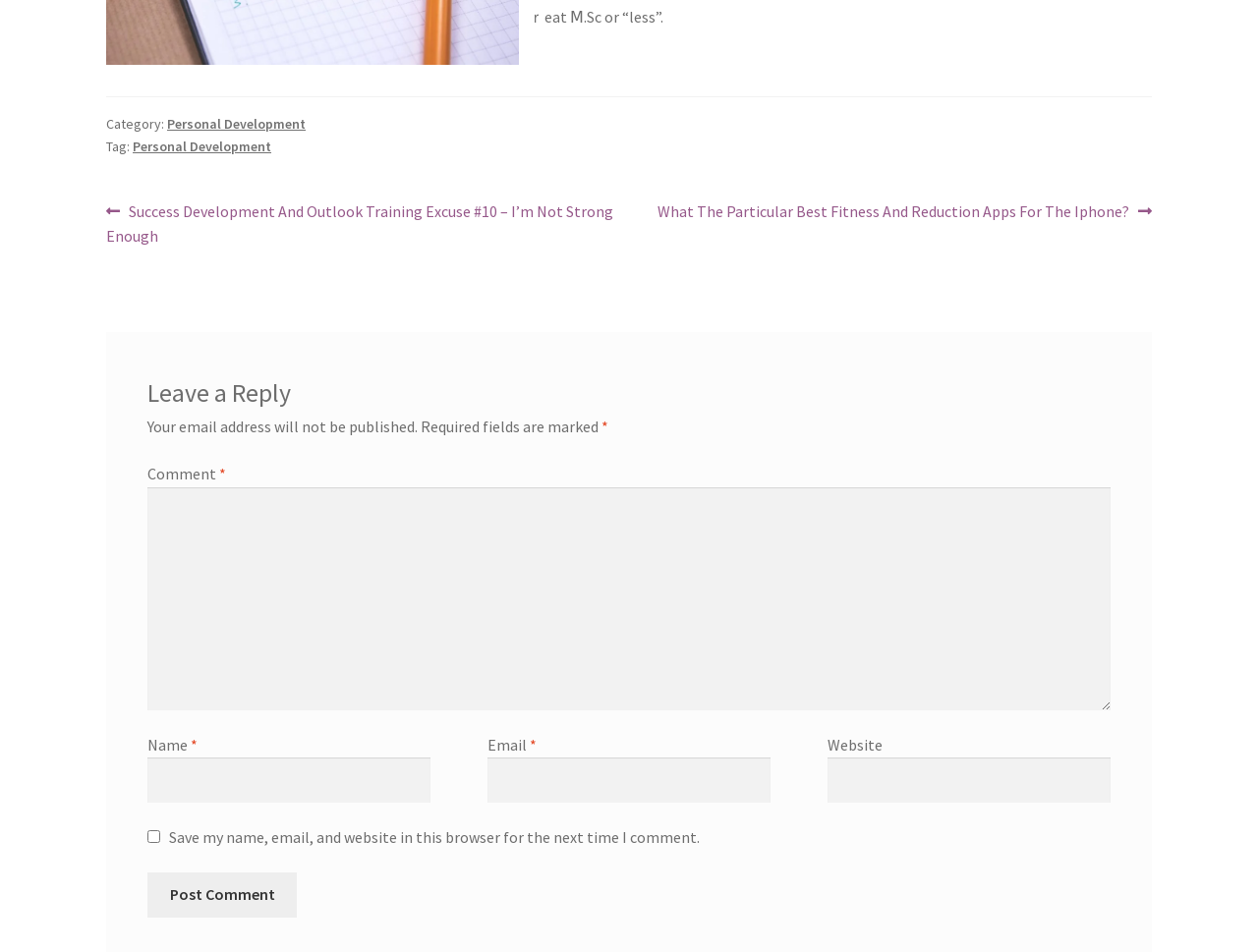What is the category of the current post?
Examine the screenshot and reply with a single word or phrase.

Personal Development